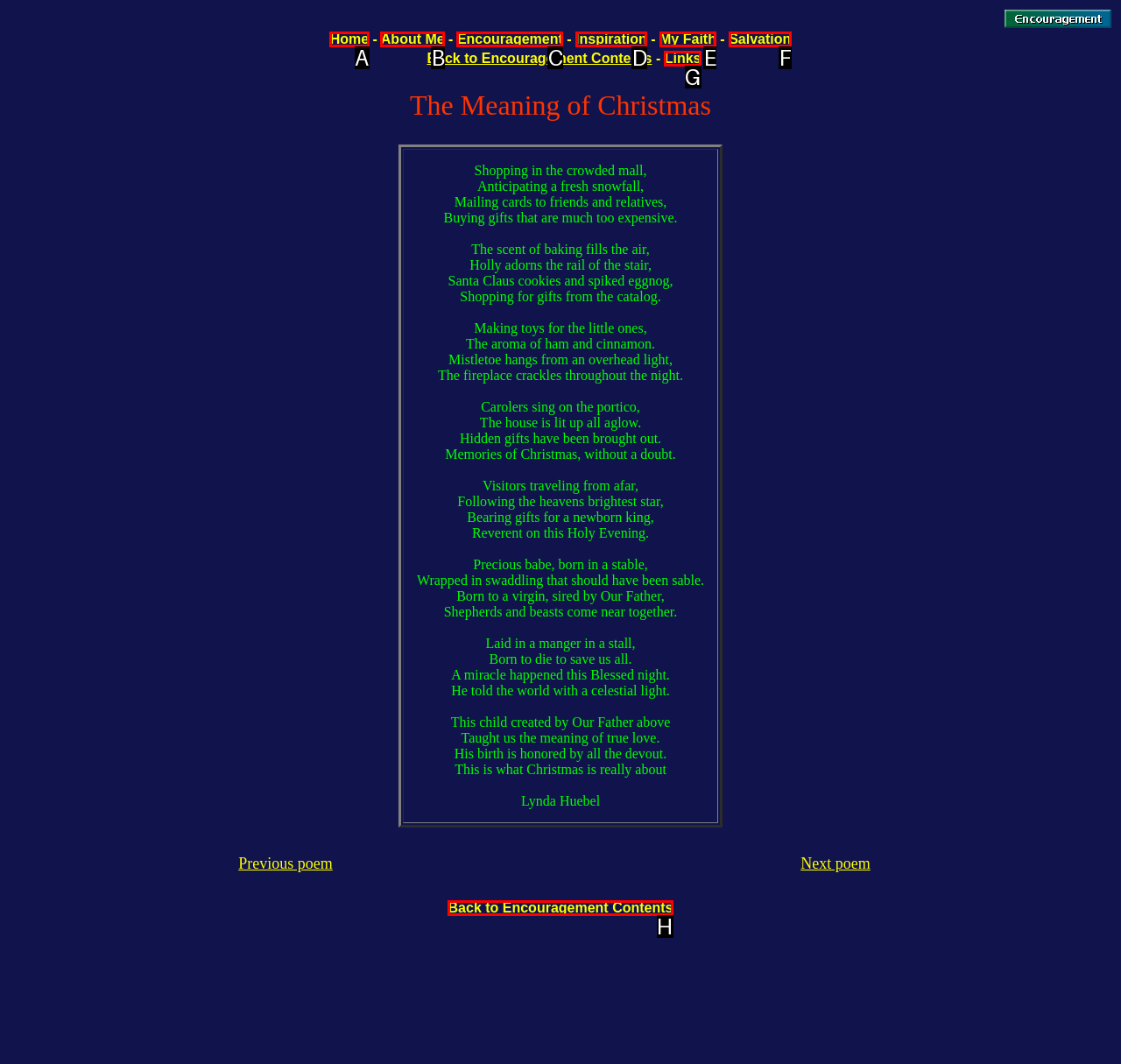Select the letter of the UI element you need to click to complete this task: Click on the 'Salvation' link.

F